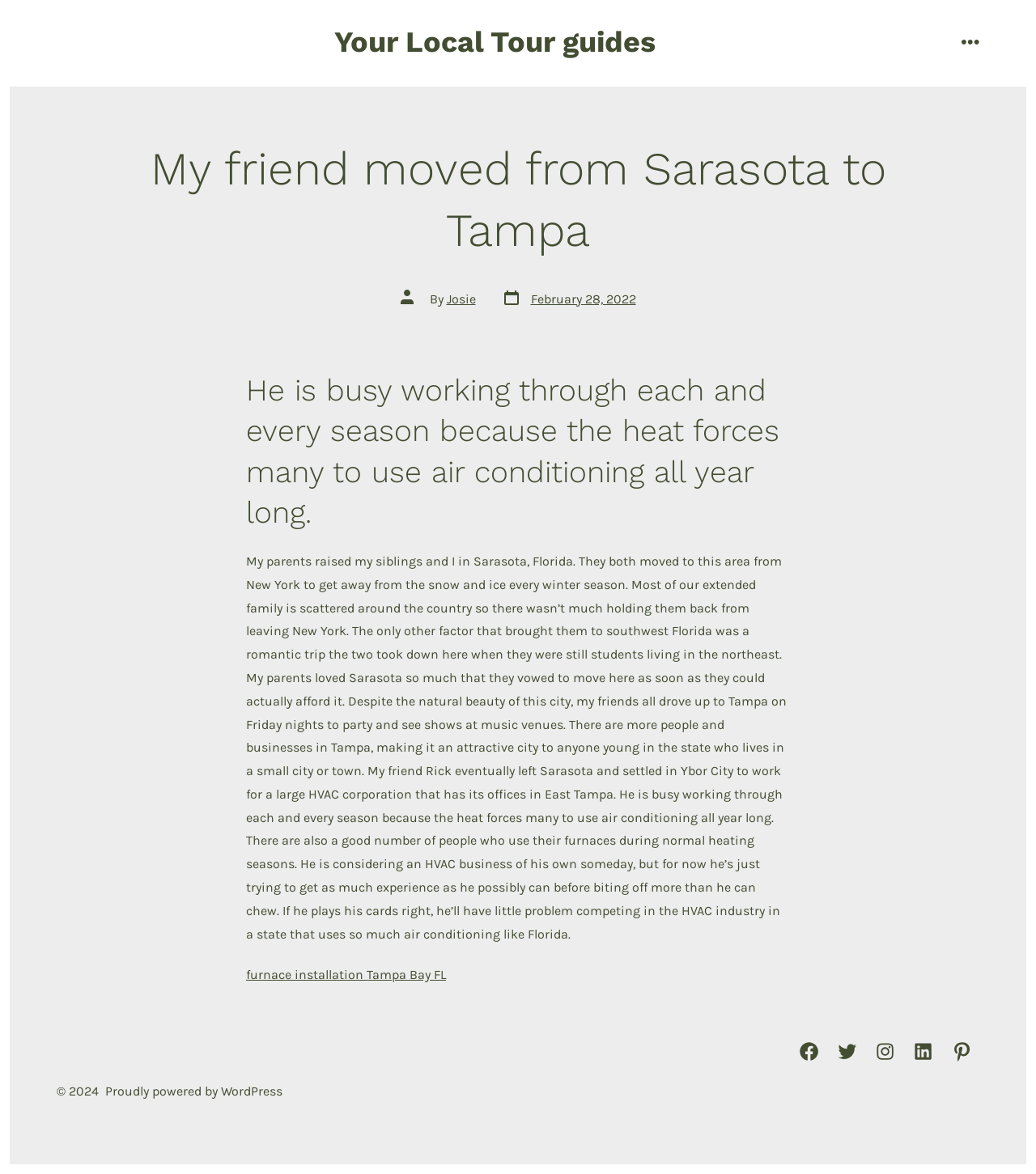Determine the bounding box coordinates of the element's region needed to click to follow the instruction: "Click the menu button". Provide these coordinates as four float numbers between 0 and 1, formatted as [left, top, right, bottom].

[0.919, 0.02, 0.955, 0.054]